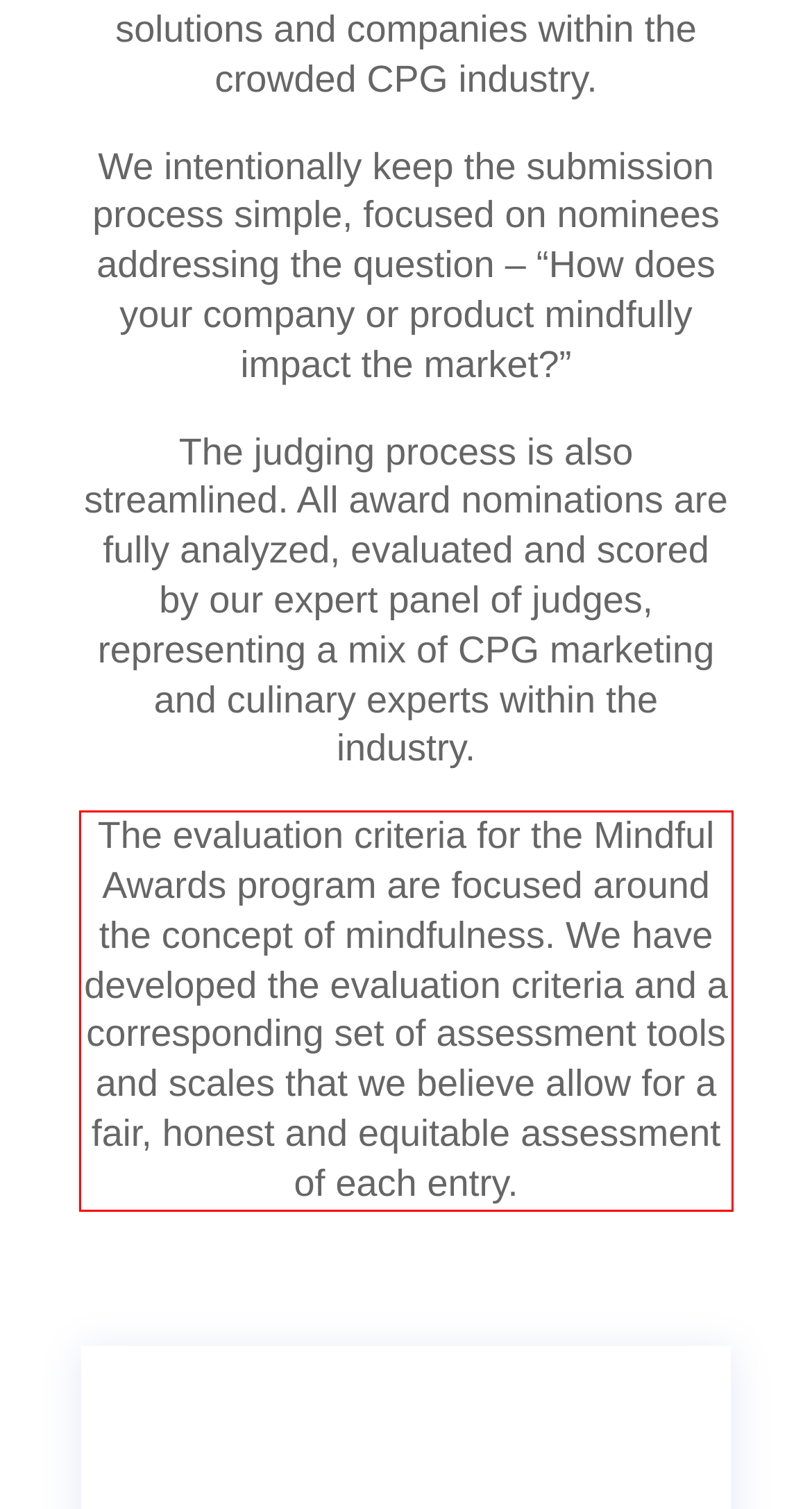Within the screenshot of the webpage, locate the red bounding box and use OCR to identify and provide the text content inside it.

The evaluation criteria for the Mindful Awards program are focused around the concept of mindfulness. We have developed the evaluation criteria and a corresponding set of assessment tools and scales that we believe allow for a fair, honest and equitable assessment of each entry.